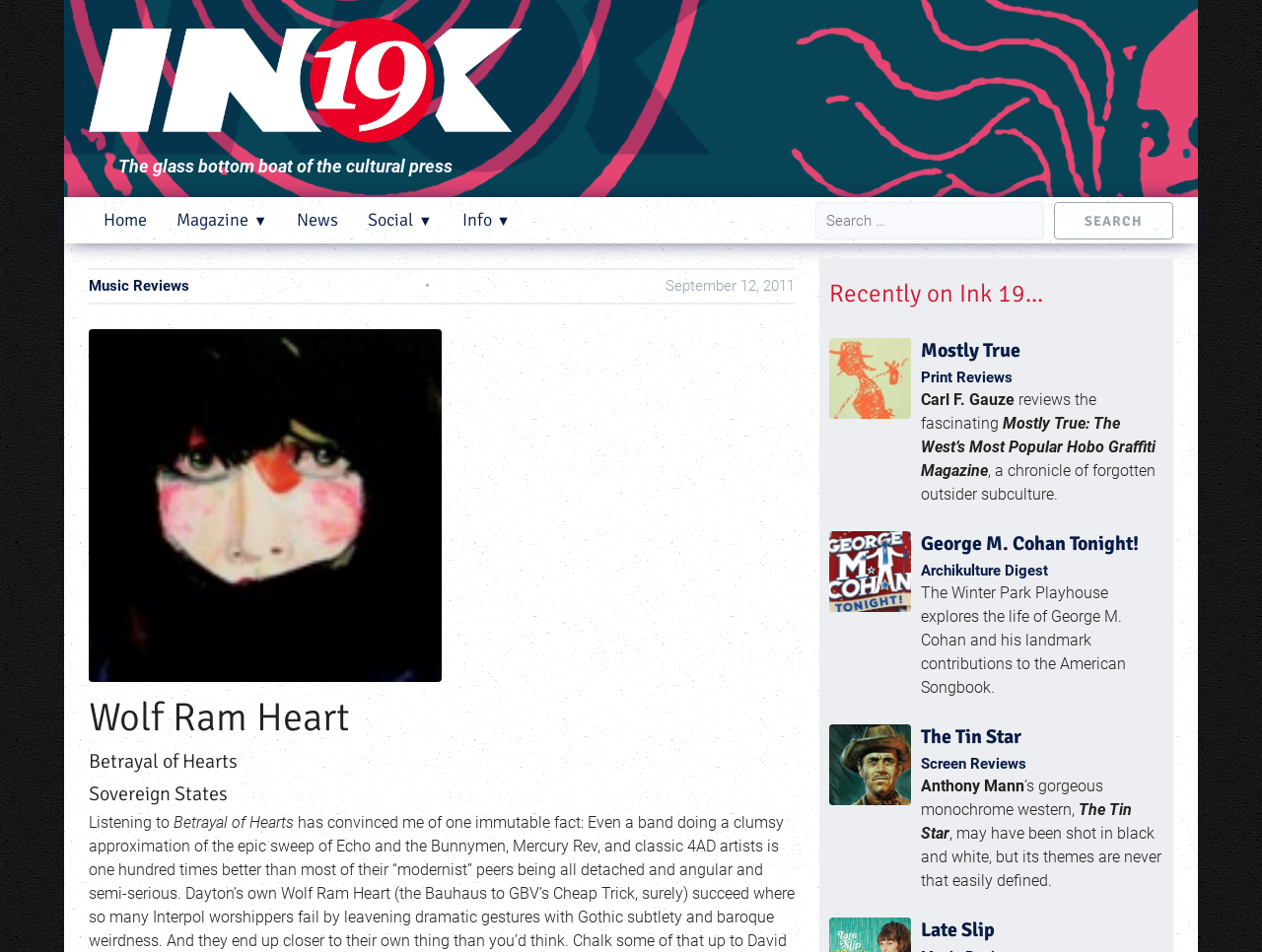What is the logo of the website?
Examine the image closely and answer the question with as much detail as possible.

The logo of the website is located at the top left corner of the webpage, and it is an image with the text 'Ink 19 Logo'.